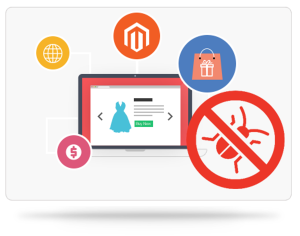What is the purpose of the bold red icon?
Please elaborate on the answer to the question with detailed information.

The bold red icon with a prohibition symbol emphasizes the importance of security in the digital marketplace, highlighting the measures taken to combat vulnerabilities and bugs affecting the Magento bug bounty program.